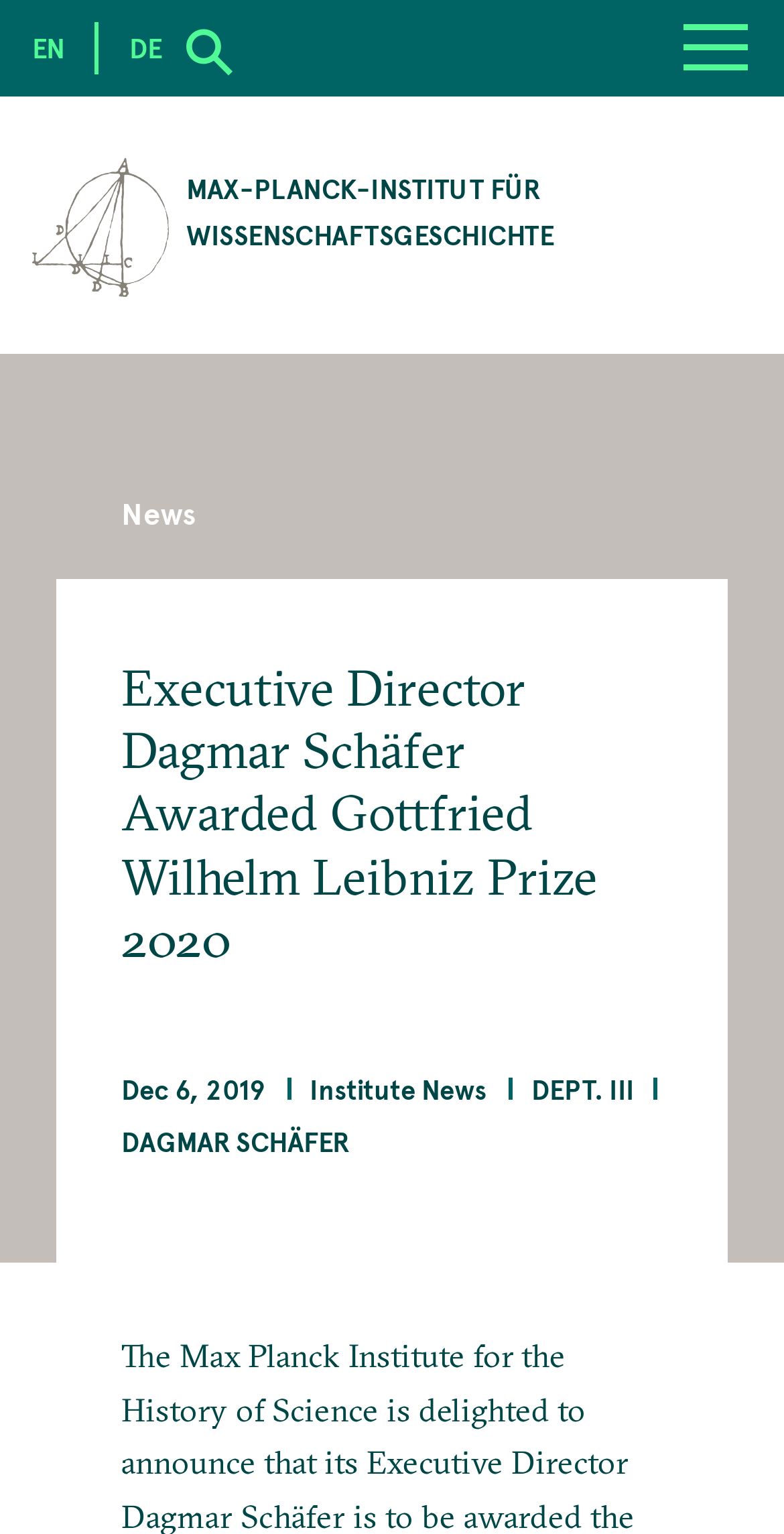Who is the executive director?
Using the information from the image, answer the question thoroughly.

I found the answer by looking at the news section of the webpage, where it says 'Executive Director Dagmar Schäfer Awarded Gottfried Wilhelm Leibniz Prize 2020' which indicates that Dagmar Schäfer is the executive director.